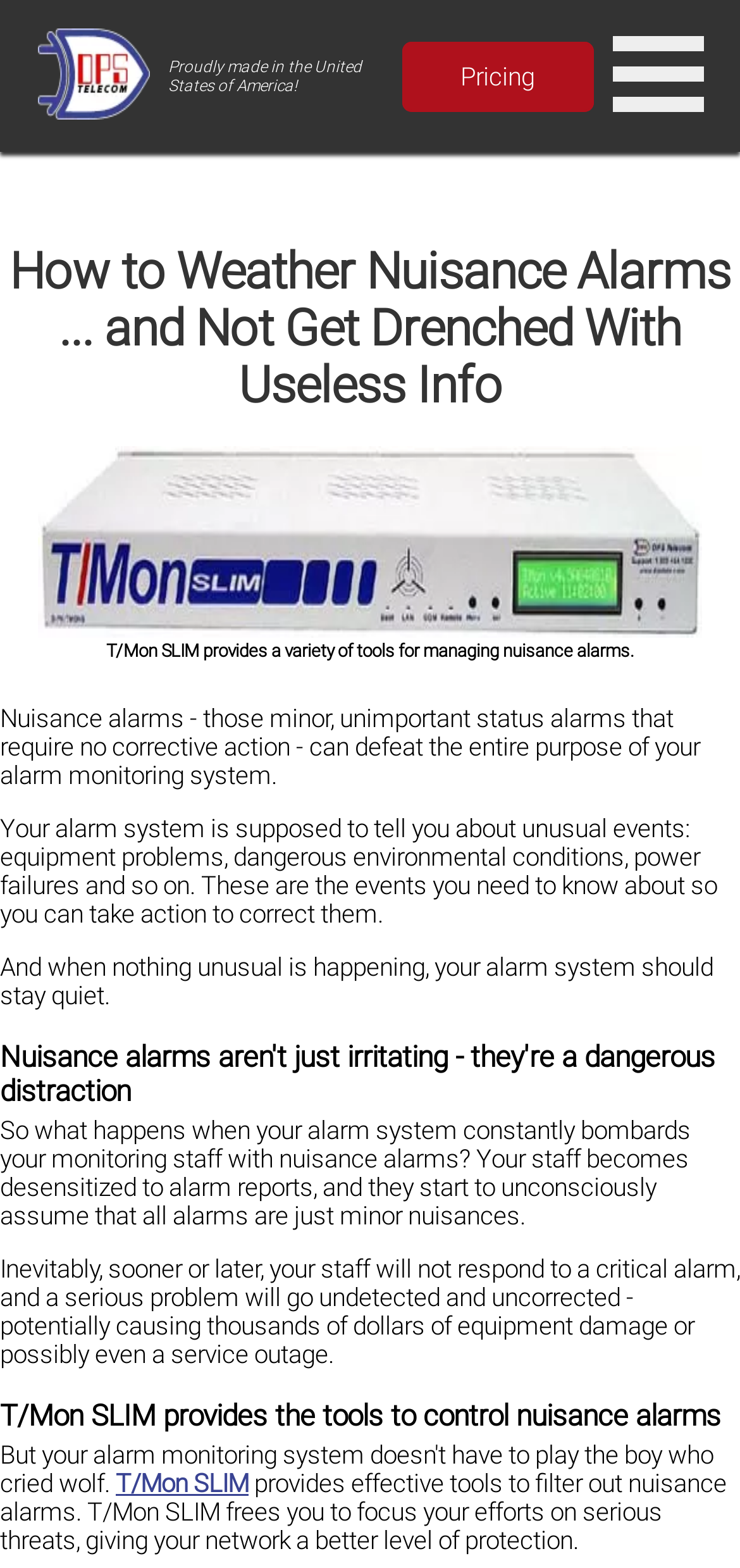Using the information in the image, could you please answer the following question in detail:
What is the consequence of not responding to a critical alarm?

The webpage states that if monitoring staff do not respond to a critical alarm, it can lead to serious problems going undetected and uncorrected, potentially causing thousands of dollars of equipment damage or even a service outage.